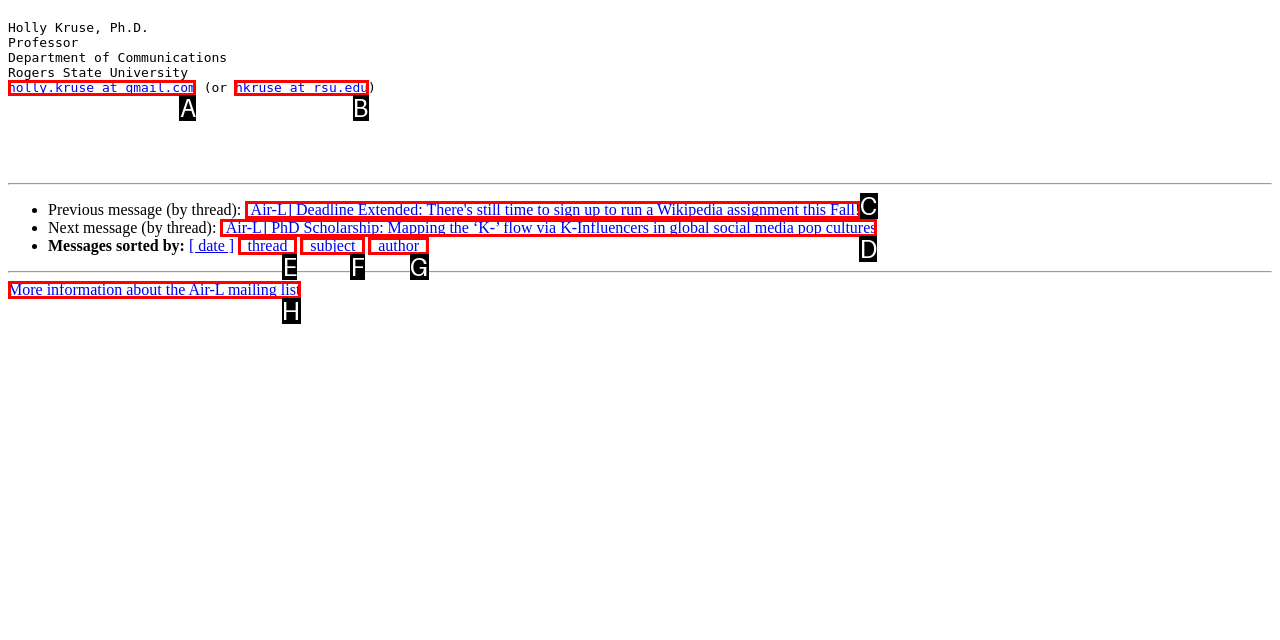Given the description: info@astridboons.com, choose the HTML element that matches it. Indicate your answer with the letter of the option.

None